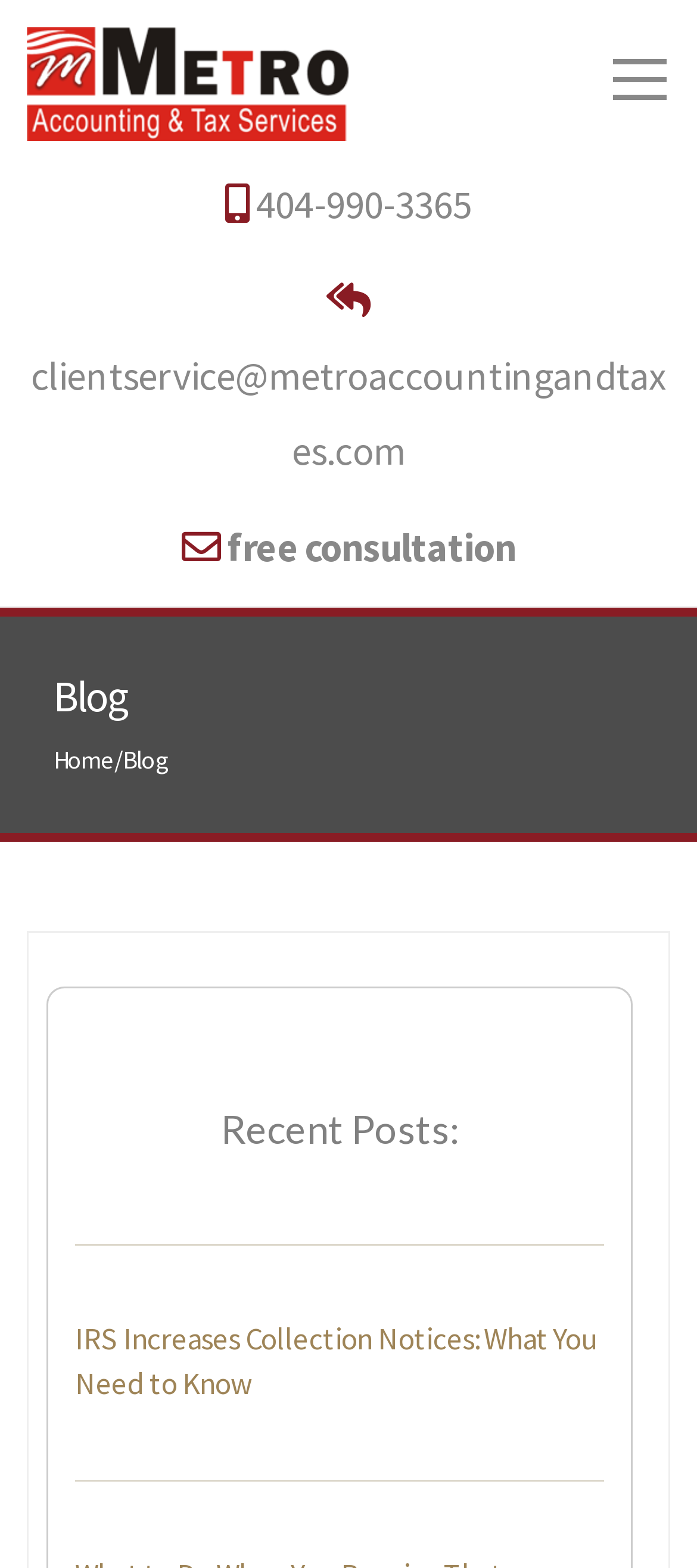Extract the bounding box coordinates for the UI element described as: "Main Menu".

None